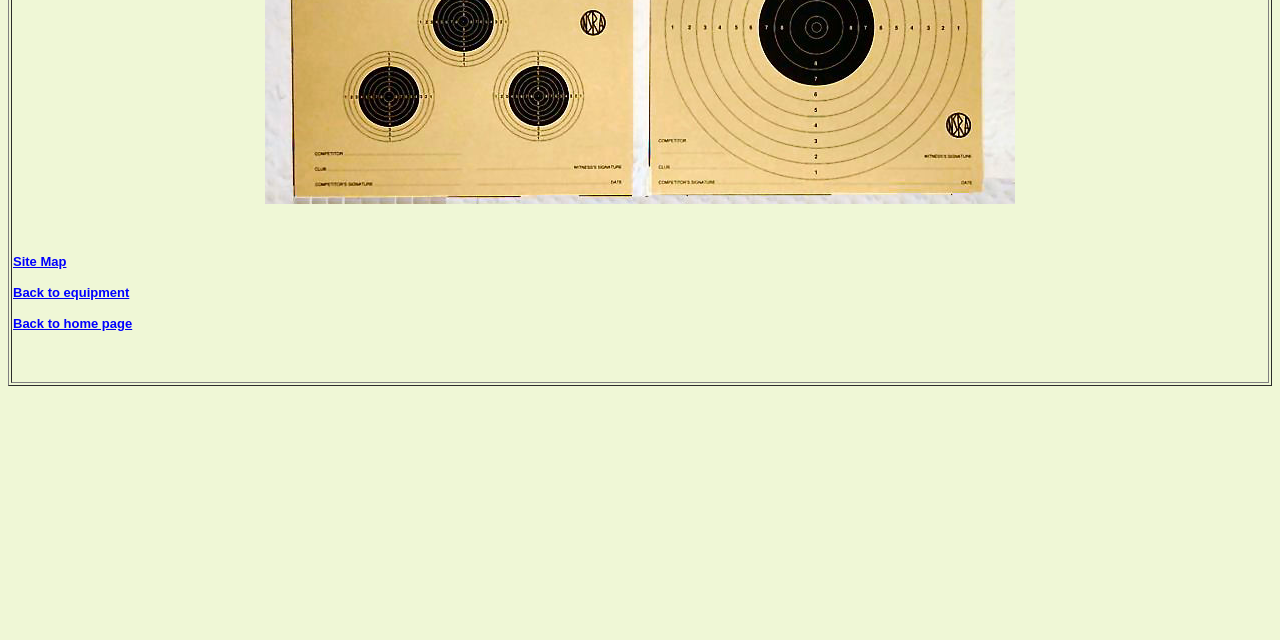For the given element description Back to equipment, determine the bounding box coordinates of the UI element. The coordinates should follow the format (top-left x, top-left y, bottom-right x, bottom-right y) and be within the range of 0 to 1.

[0.01, 0.442, 0.101, 0.469]